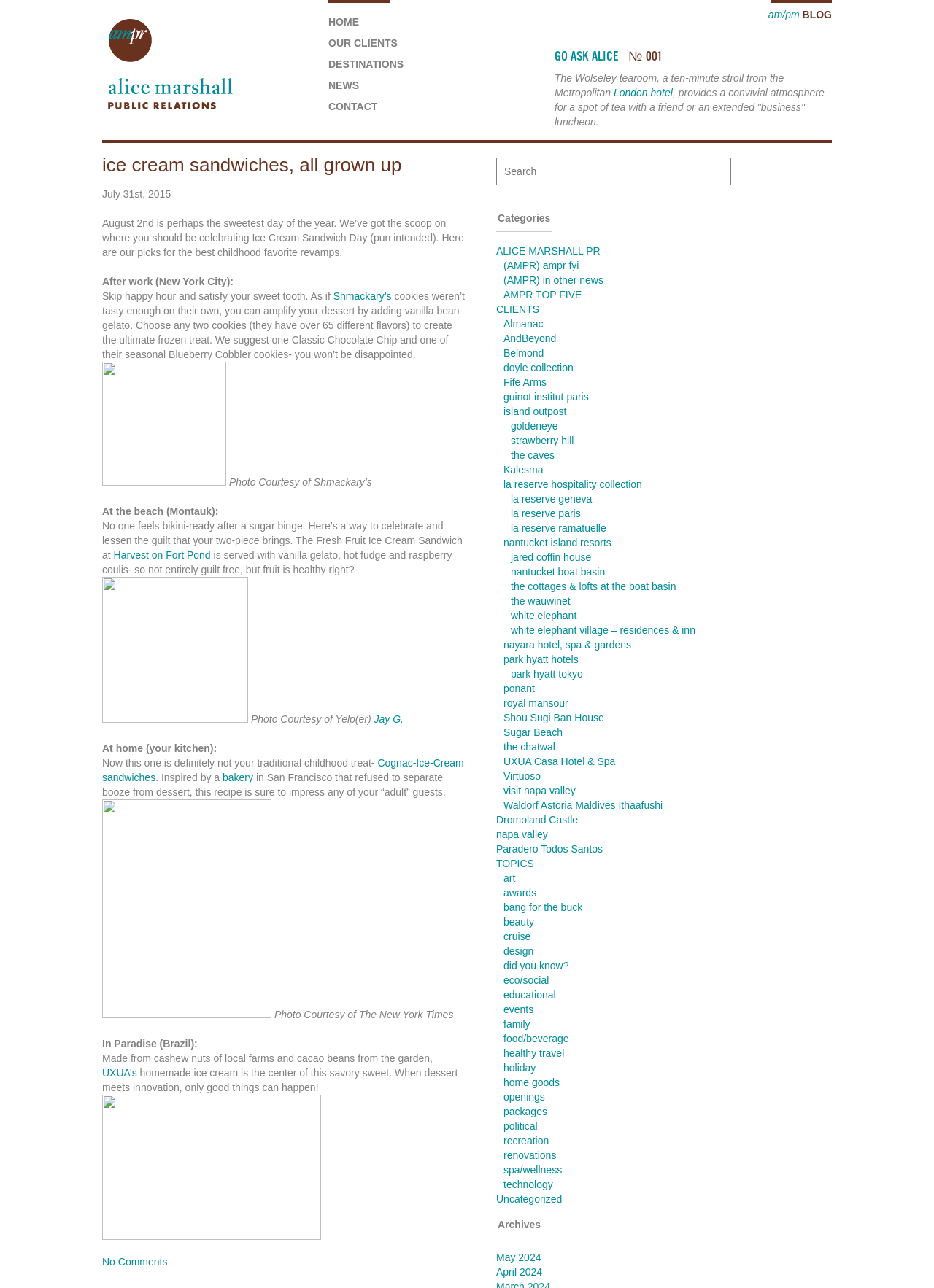Please answer the following question using a single word or phrase: 
What is the name of the hotel mentioned in the 'OUR CLIENTS' section?

Park Hyatt